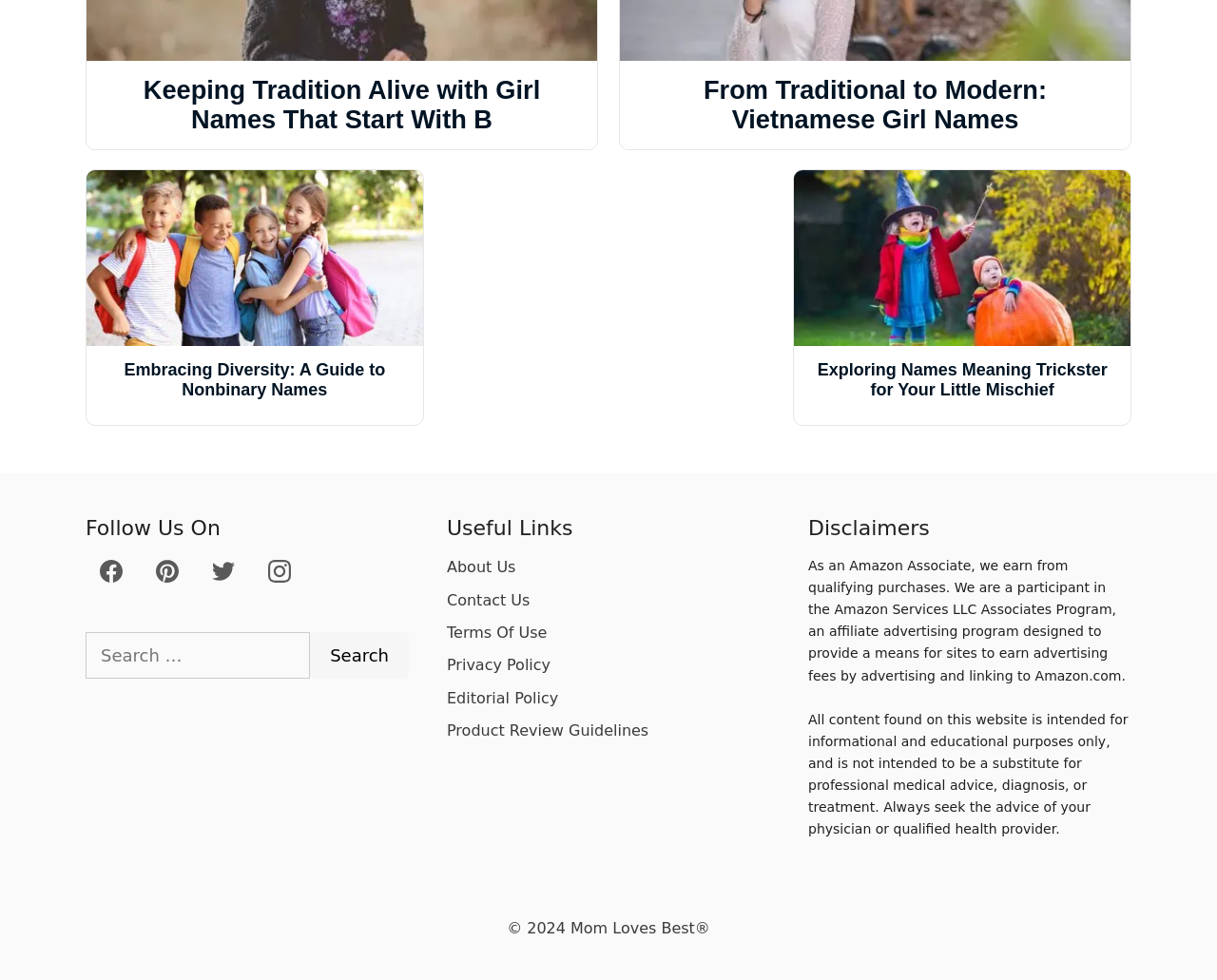Given the description of a UI element: "Editorial Policy", identify the bounding box coordinates of the matching element in the webpage screenshot.

[0.367, 0.703, 0.459, 0.721]